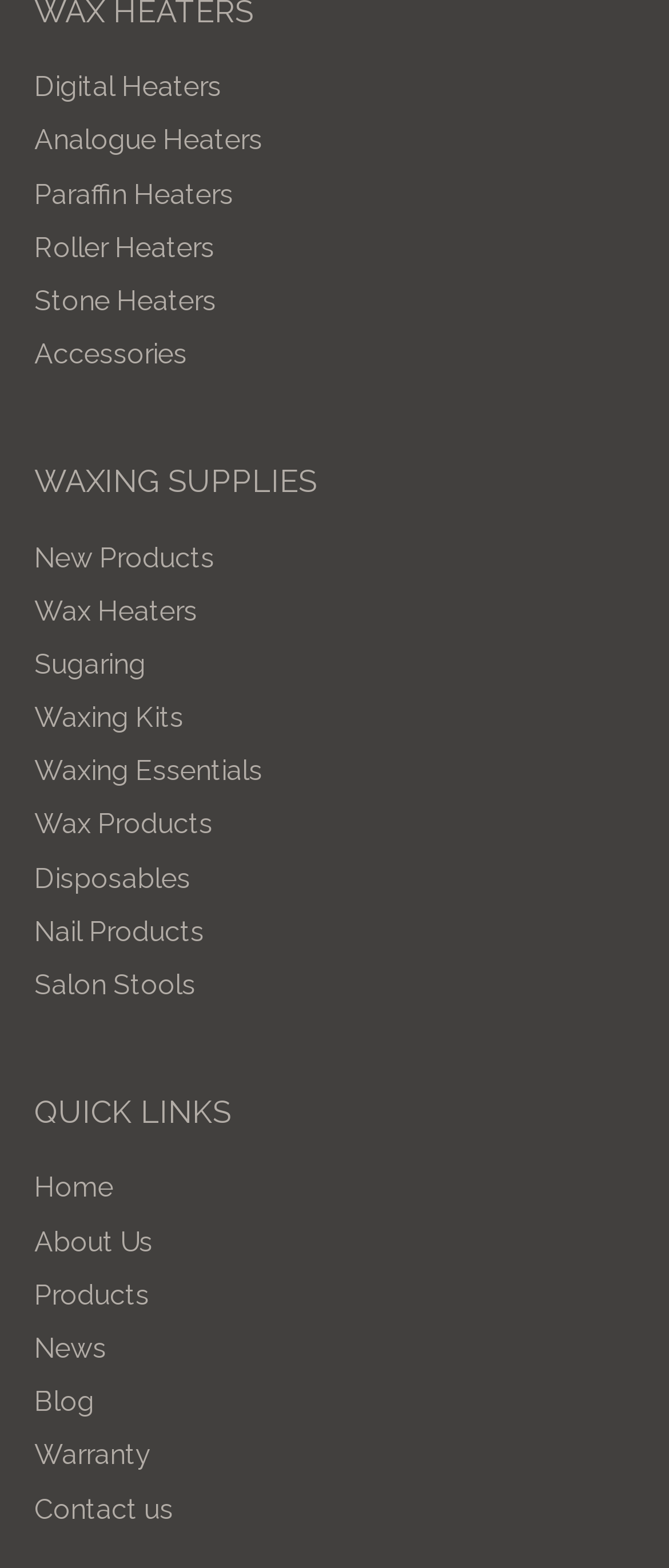Please determine the bounding box coordinates of the element's region to click in order to carry out the following instruction: "Learn about Sugaring". The coordinates should be four float numbers between 0 and 1, i.e., [left, top, right, bottom].

[0.051, 0.413, 0.218, 0.434]